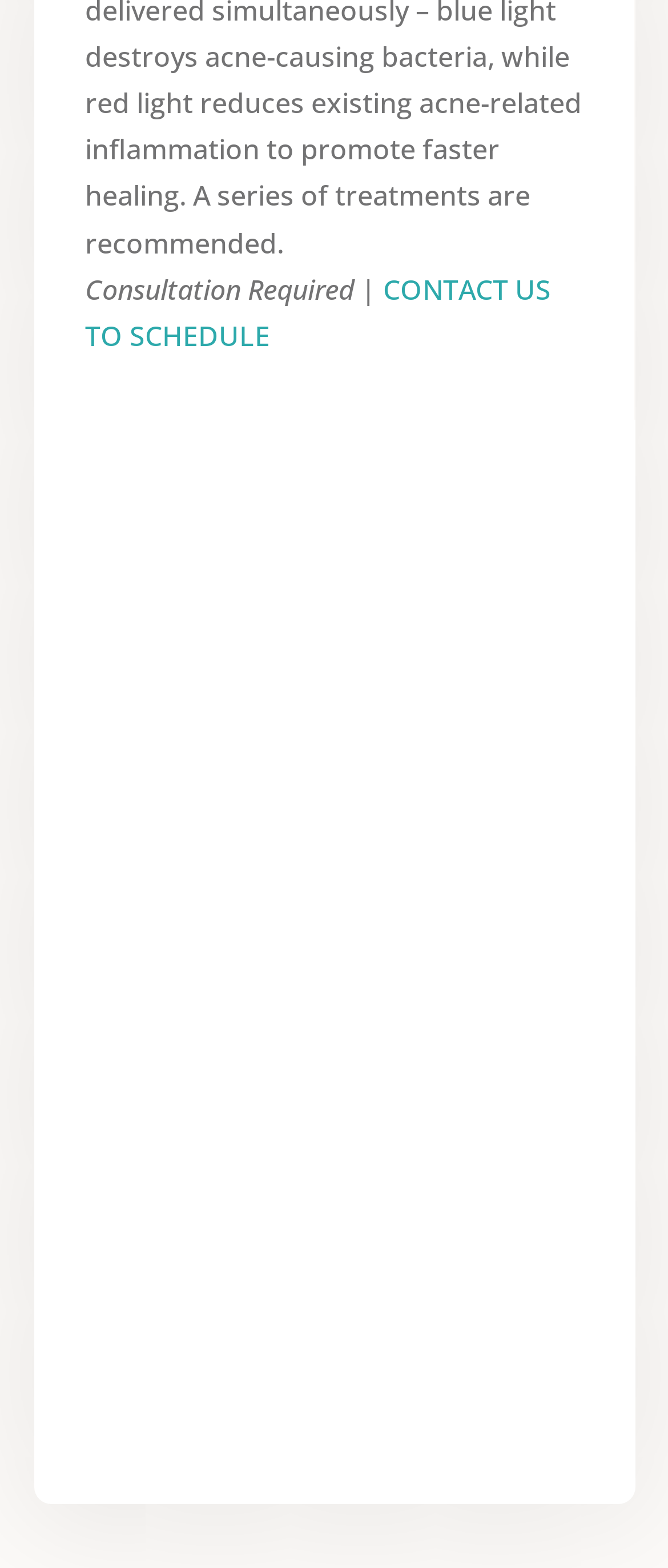Pinpoint the bounding box coordinates of the element to be clicked to execute the instruction: "Explore Facials options".

[0.127, 0.506, 0.255, 0.53]